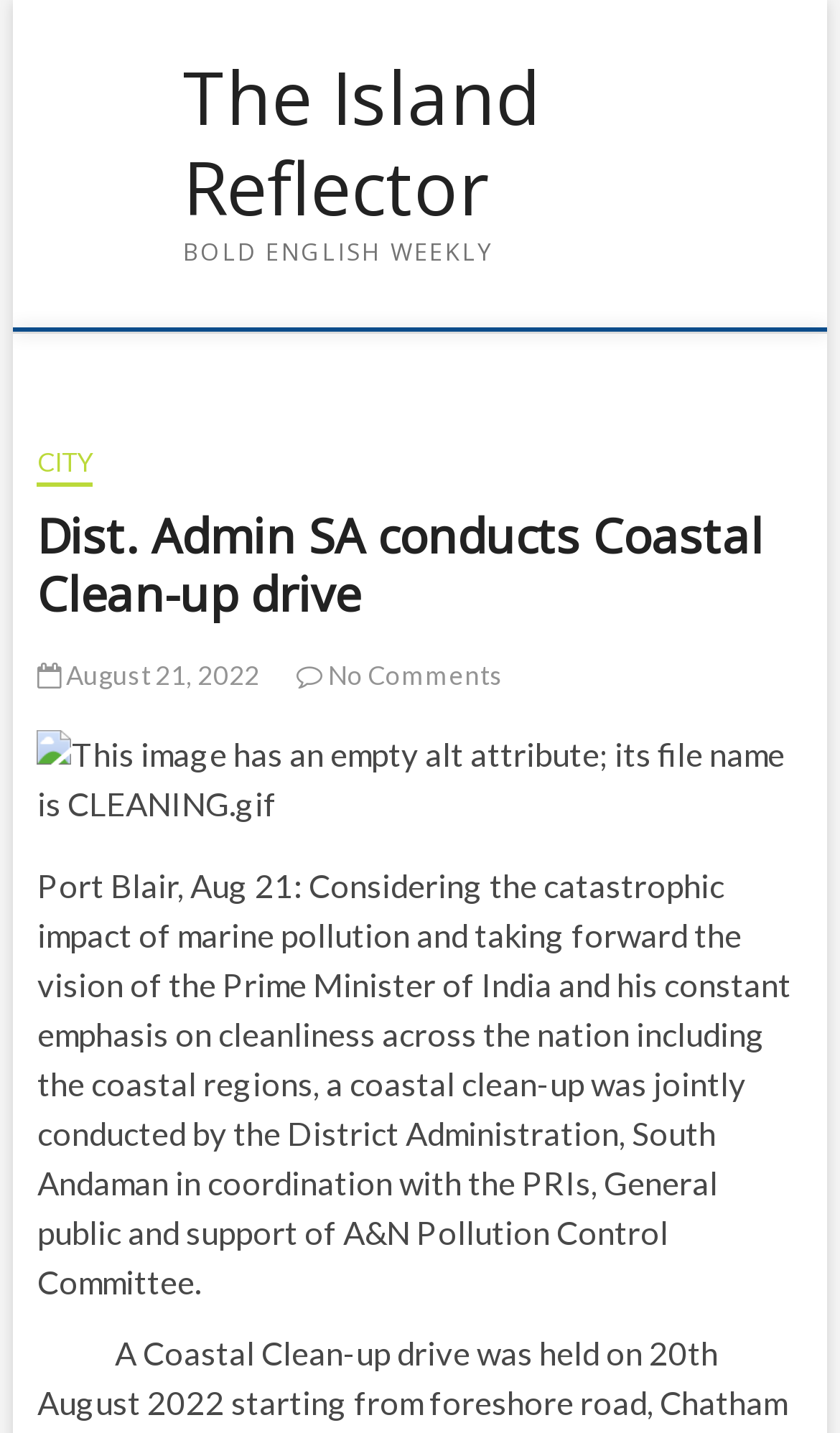What is the date of the coastal clean-up drive?
Please provide an in-depth and detailed response to the question.

I found the date by looking at the link element with the text ' August 21, 2022' which is located below the heading 'Dist. Admin SA conducts Coastal Clean-up drive'.